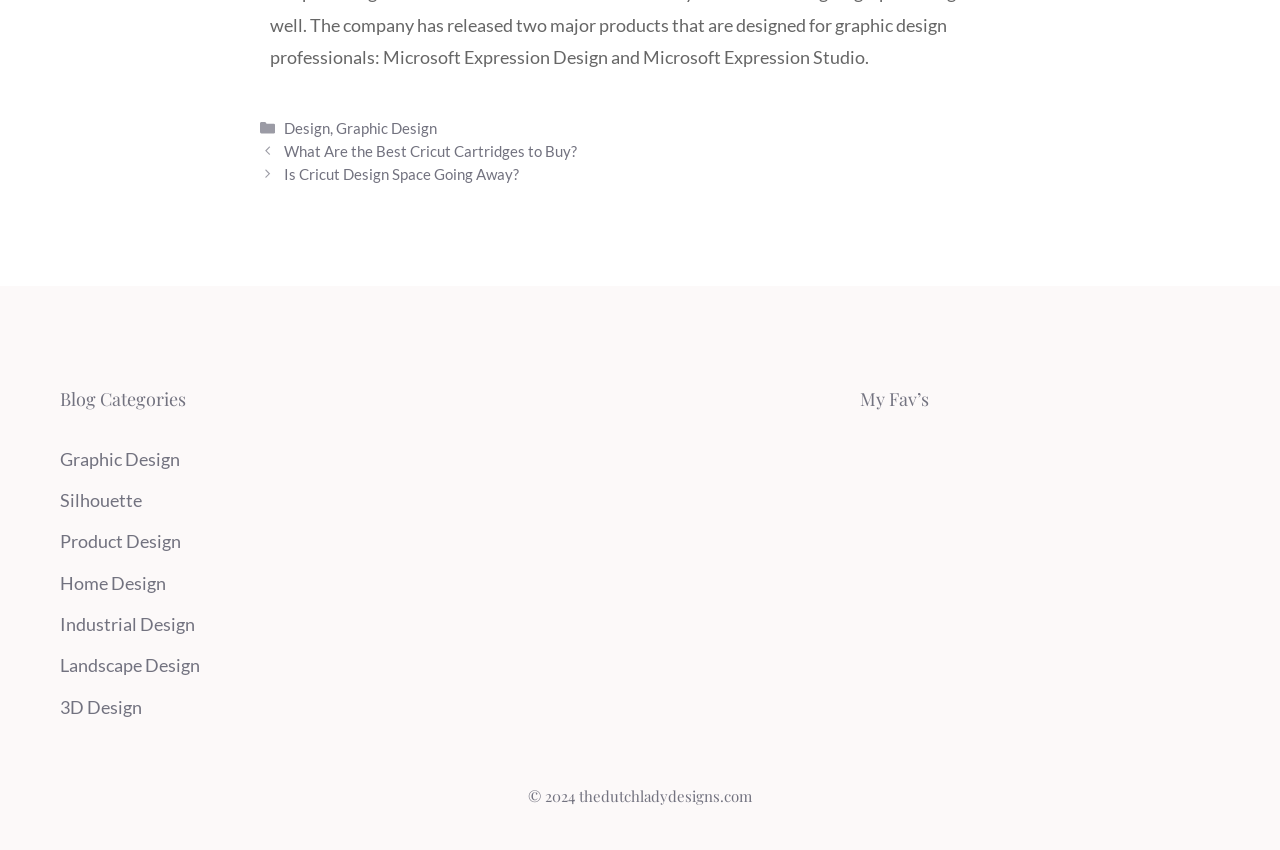For the following element description, predict the bounding box coordinates in the format (top-left x, top-left y, bottom-right x, bottom-right y). All values should be floating point numbers between 0 and 1. Description: Silhouette

[0.047, 0.575, 0.111, 0.601]